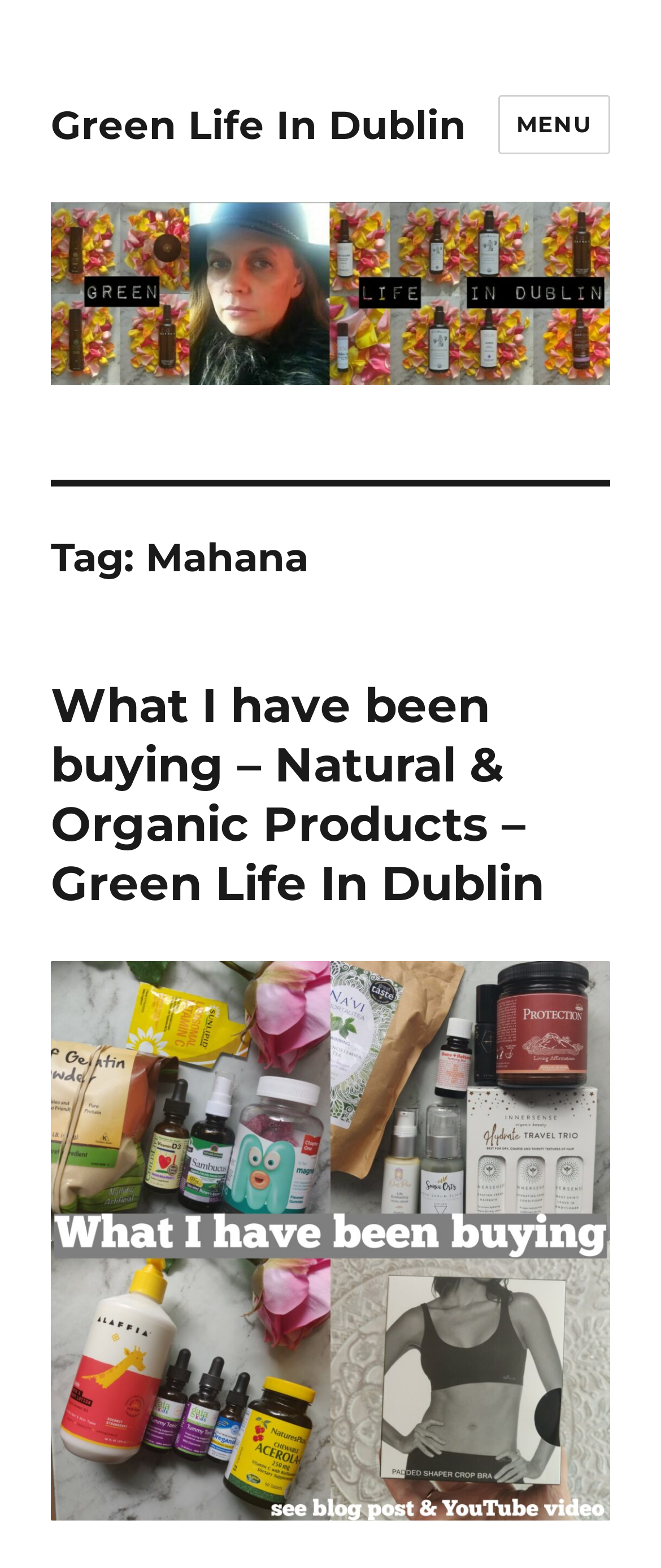Illustrate the webpage thoroughly, mentioning all important details.

The webpage is about Mahana, a green life in Dublin. At the top left, there is a link with the text "Green Life In Dublin". To the right of this link, there is a button labeled "MENU" that controls site navigation and social navigation. Below the "MENU" button, there is another link with the same text "Green Life In Dublin", which is accompanied by an image with the same description. 

Below the image, there is a header section with a heading that reads "Tag: Mahana". Underneath this heading, there is another header section with a longer heading that says "What I have been buying – Natural & Organic Products – Green Life In Dublin". This heading is also a link. There is a hidden link with the same text below this heading.